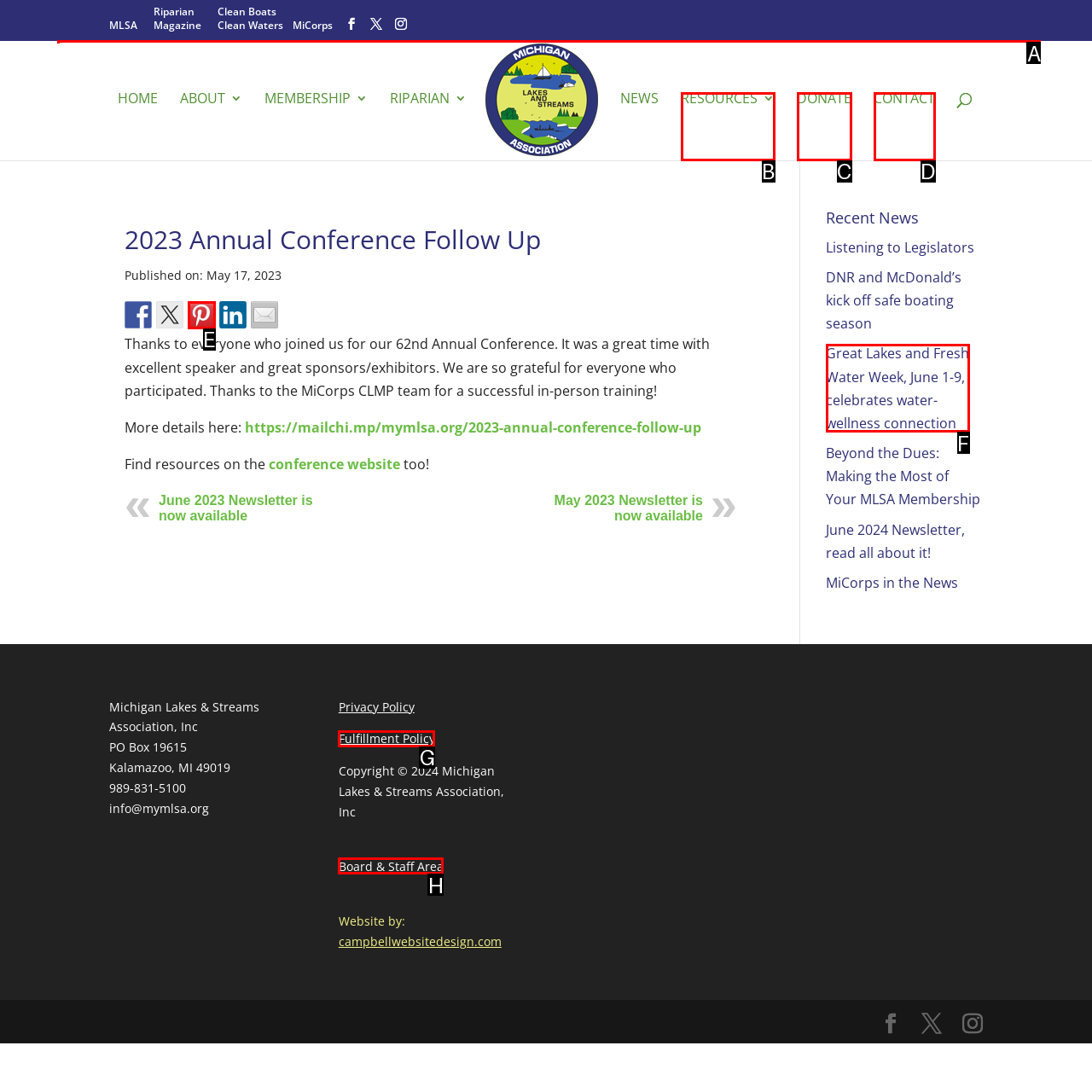Find the appropriate UI element to complete the task: Search for something. Indicate your choice by providing the letter of the element.

A